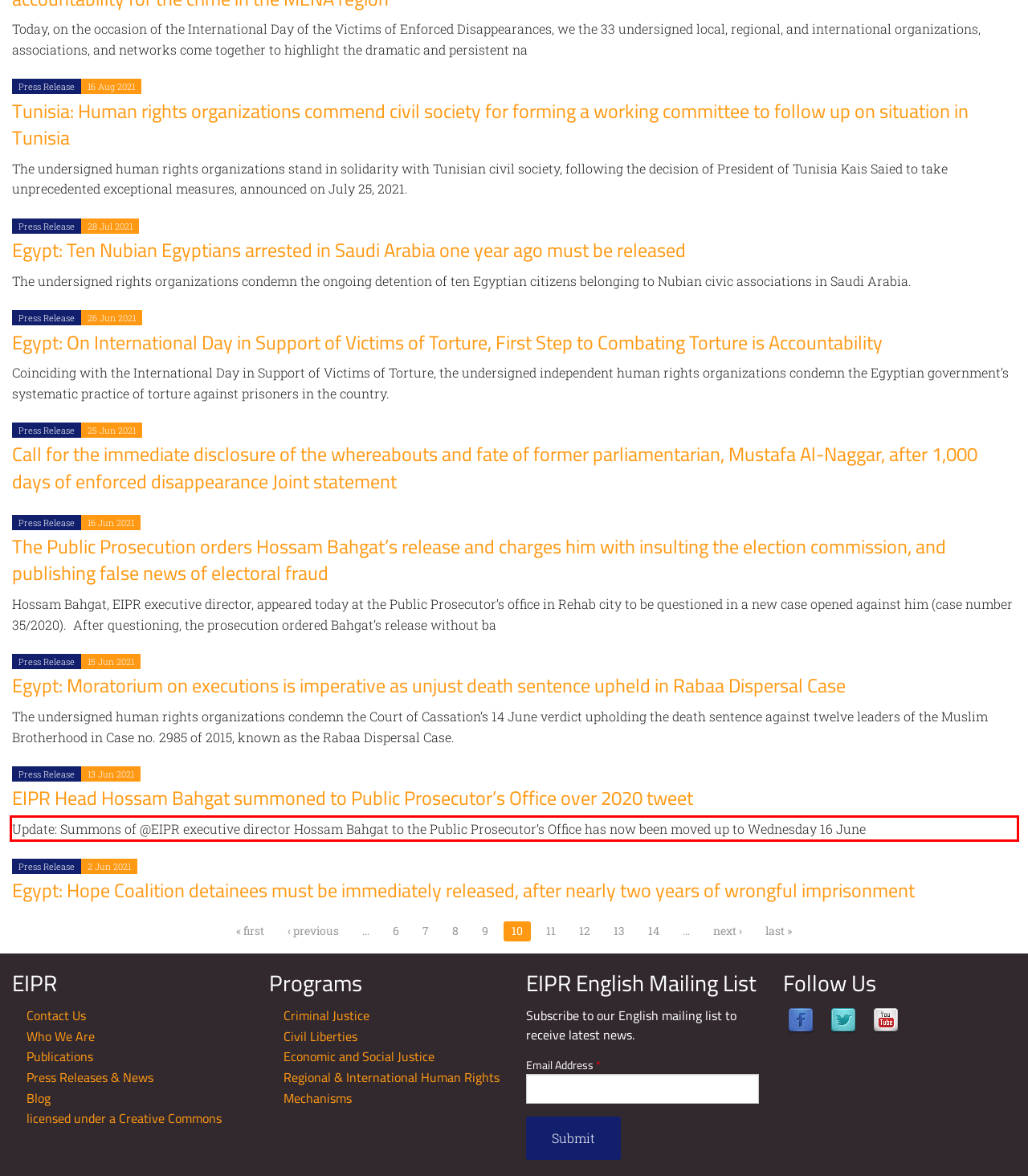Identify and extract the text within the red rectangle in the screenshot of the webpage.

Update: Summons of @EIPR executive director Hossam Bahgat to the Public Prosecutor’s Office has now been moved up to Wednesday 16 June